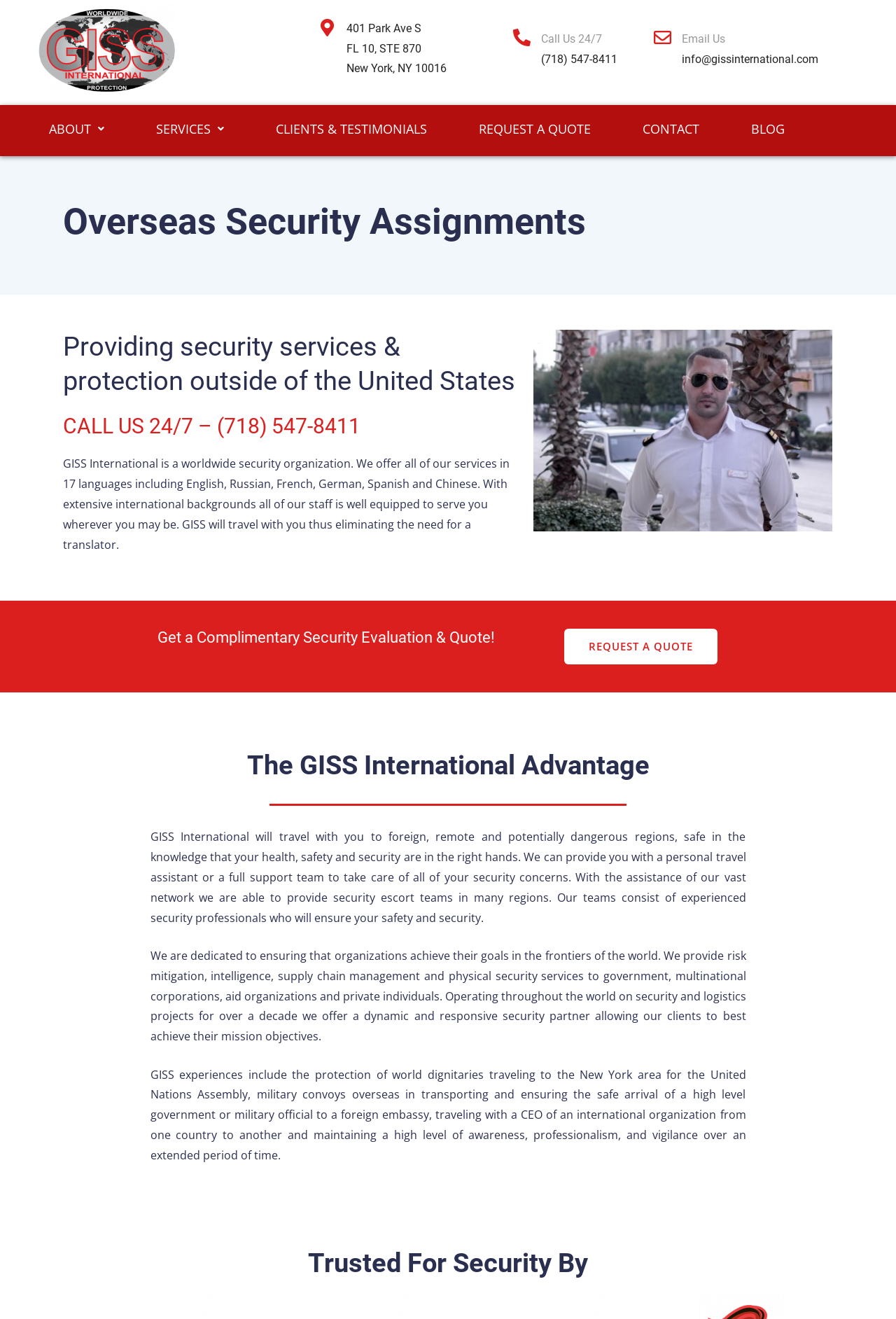Examine the screenshot and answer the question in as much detail as possible: What type of organization is GISS International?

The type of organization can be inferred from the paragraph below the heading 'Overseas Security Assignments', which describes GISS International as a worldwide security organization that provides security services and protection outside of the United States.